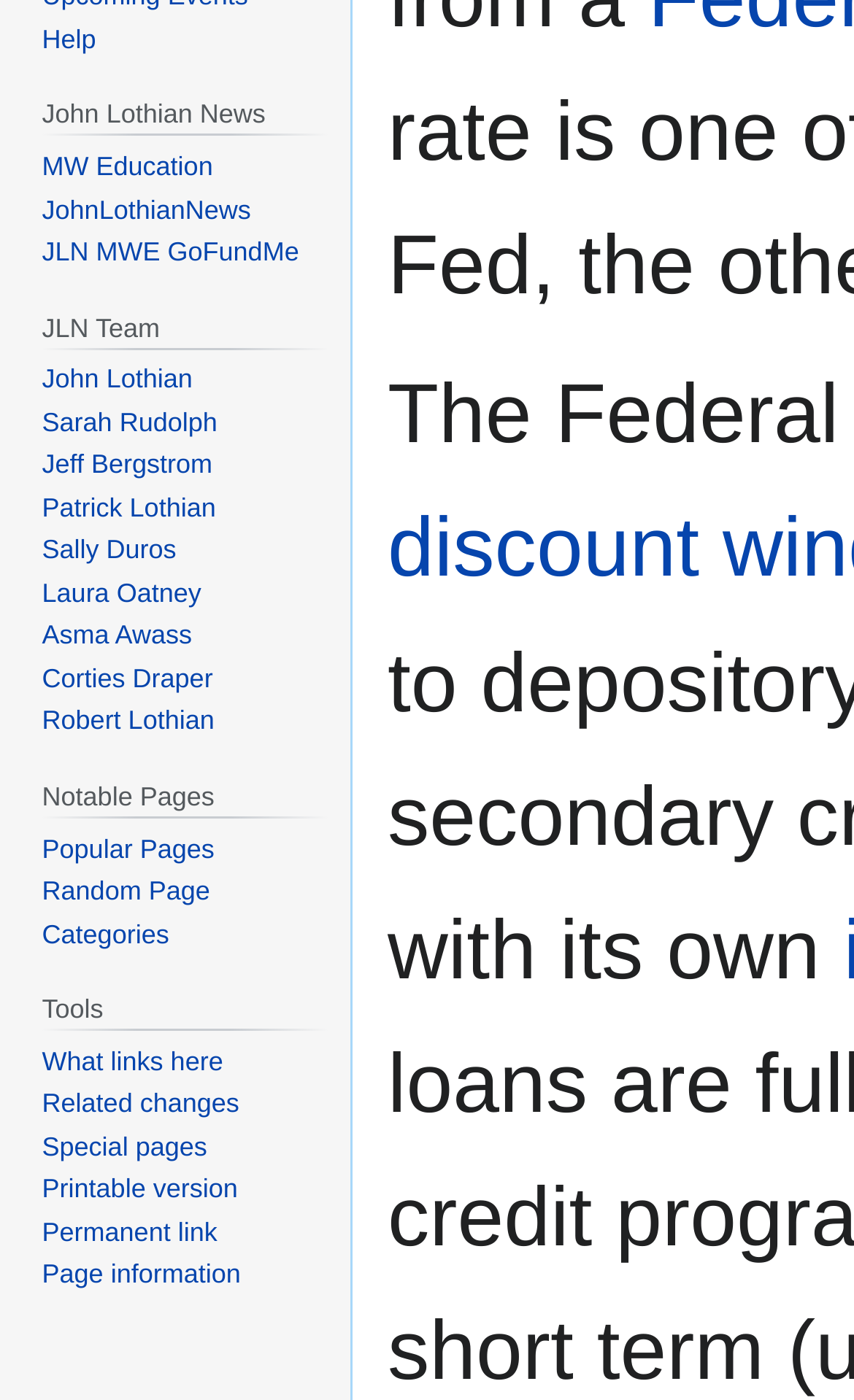Based on the element description aria-label="linkedin share", identify the bounding box coordinates for the UI element. The coordinates should be in the format (top-left x, top-left y, bottom-right x, bottom-right y) and within the 0 to 1 range.

None